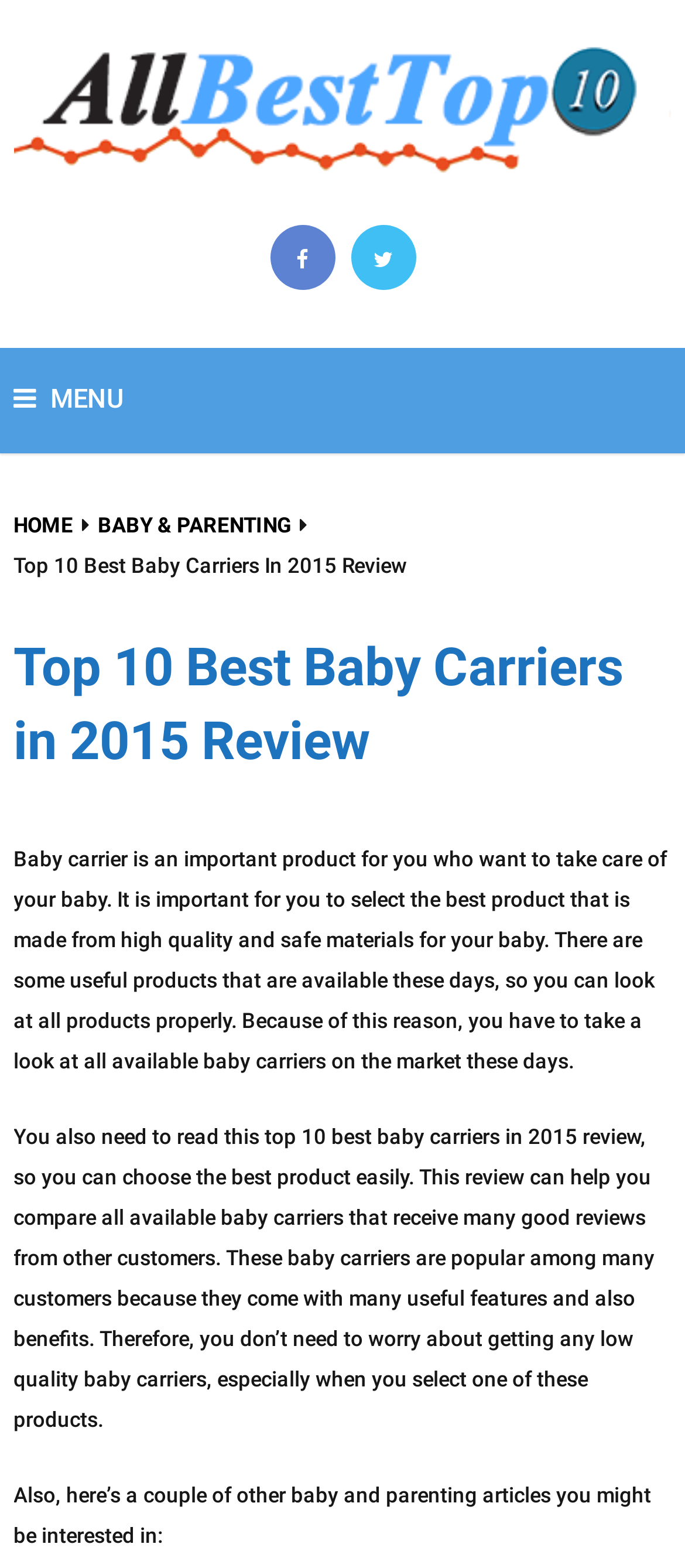Given the element description: "Menu", predict the bounding box coordinates of the UI element it refers to, using four float numbers between 0 and 1, i.e., [left, top, right, bottom].

[0.02, 0.242, 0.98, 0.268]